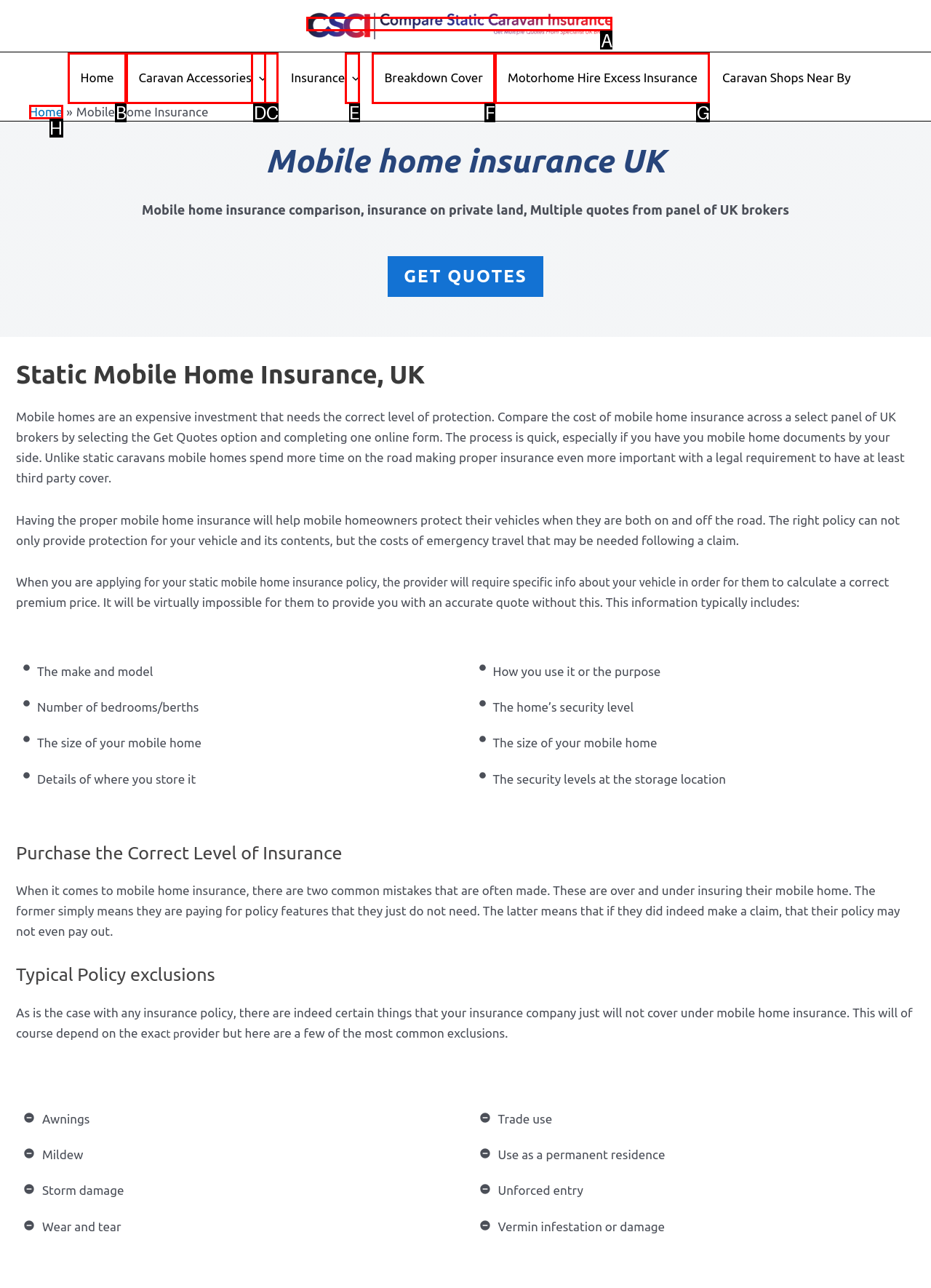Given the description: Breakdown Cover, choose the HTML element that matches it. Indicate your answer with the letter of the option.

F